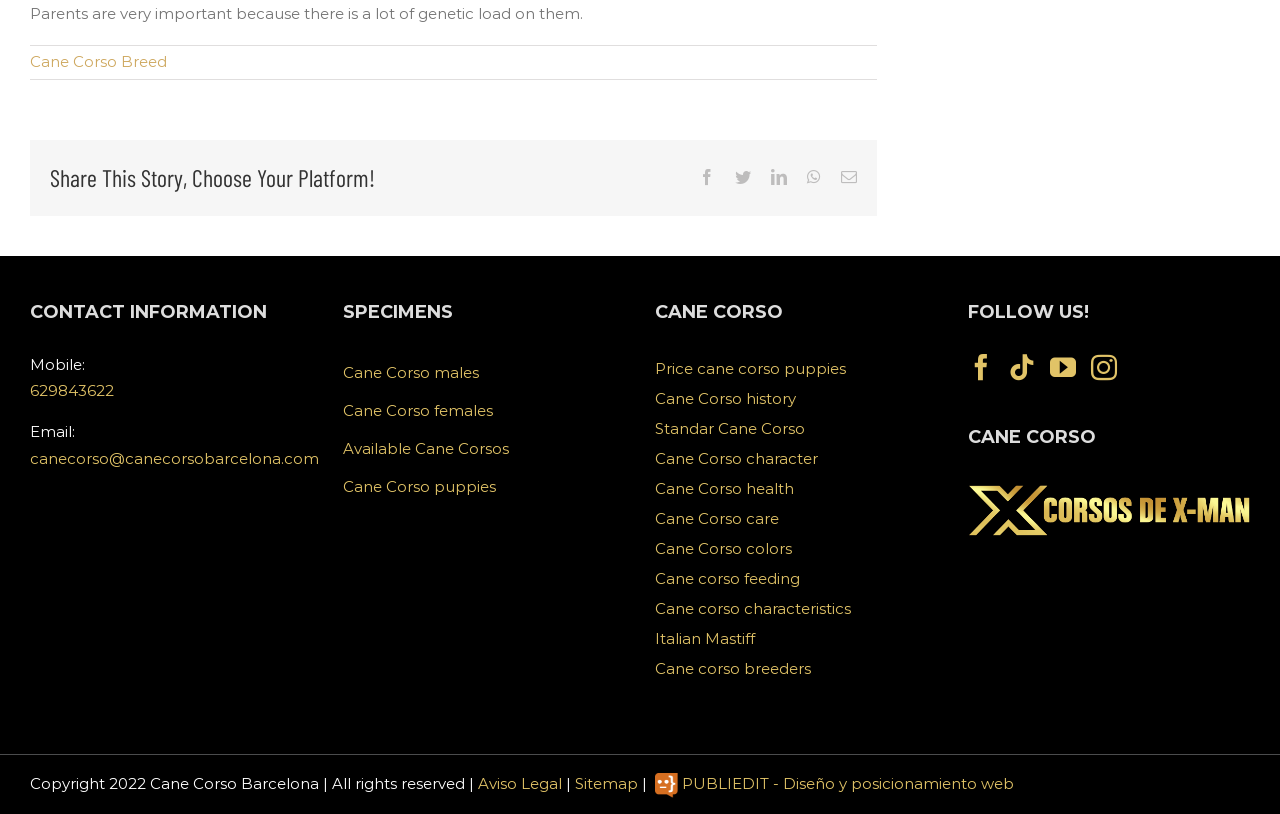Identify the bounding box coordinates of the region that needs to be clicked to carry out this instruction: "Share this story on Facebook". Provide these coordinates as four float numbers ranging from 0 to 1, i.e., [left, top, right, bottom].

[0.546, 0.207, 0.559, 0.227]